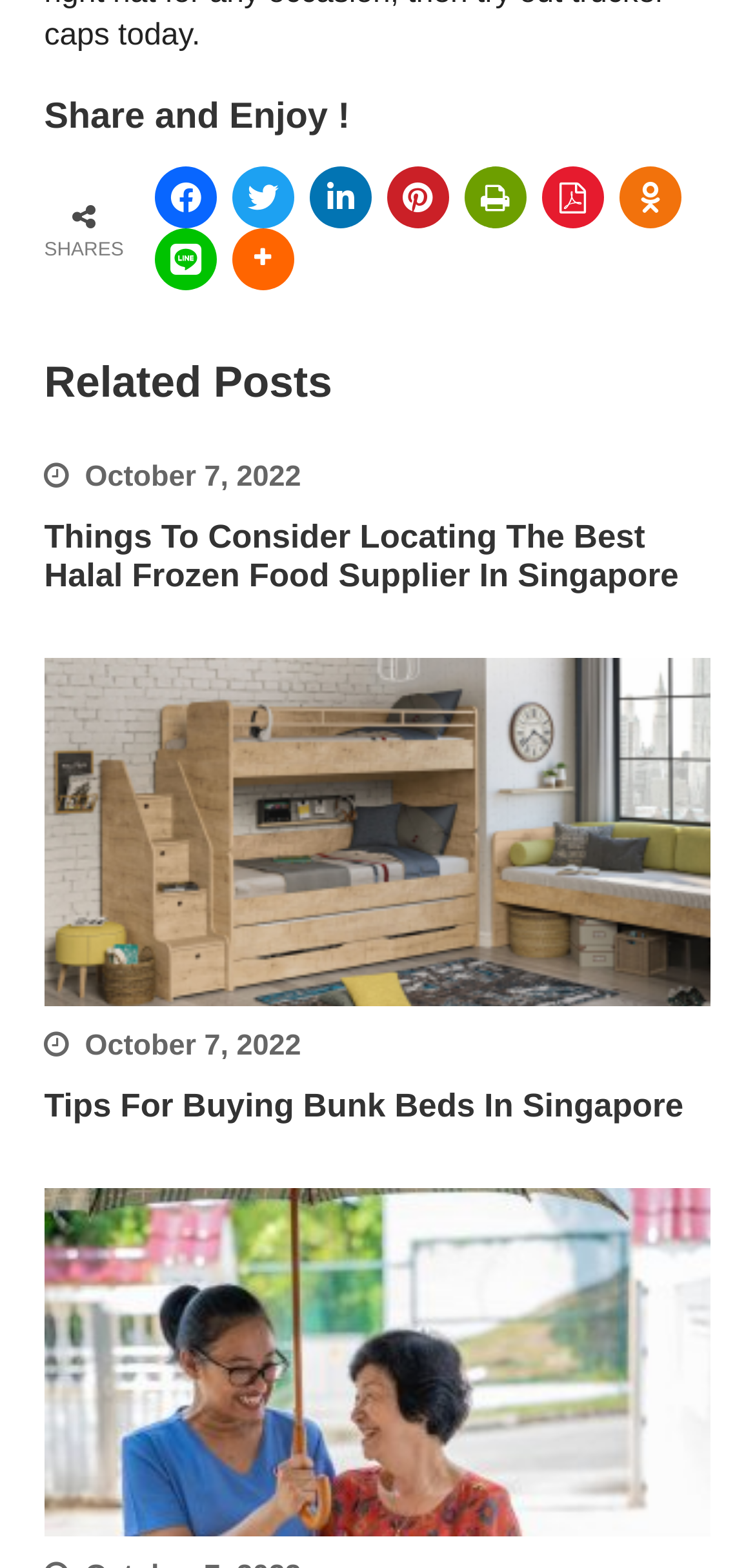Determine the bounding box coordinates of the clickable region to follow the instruction: "Read the article about buying bunk beds".

[0.058, 0.694, 0.905, 0.717]